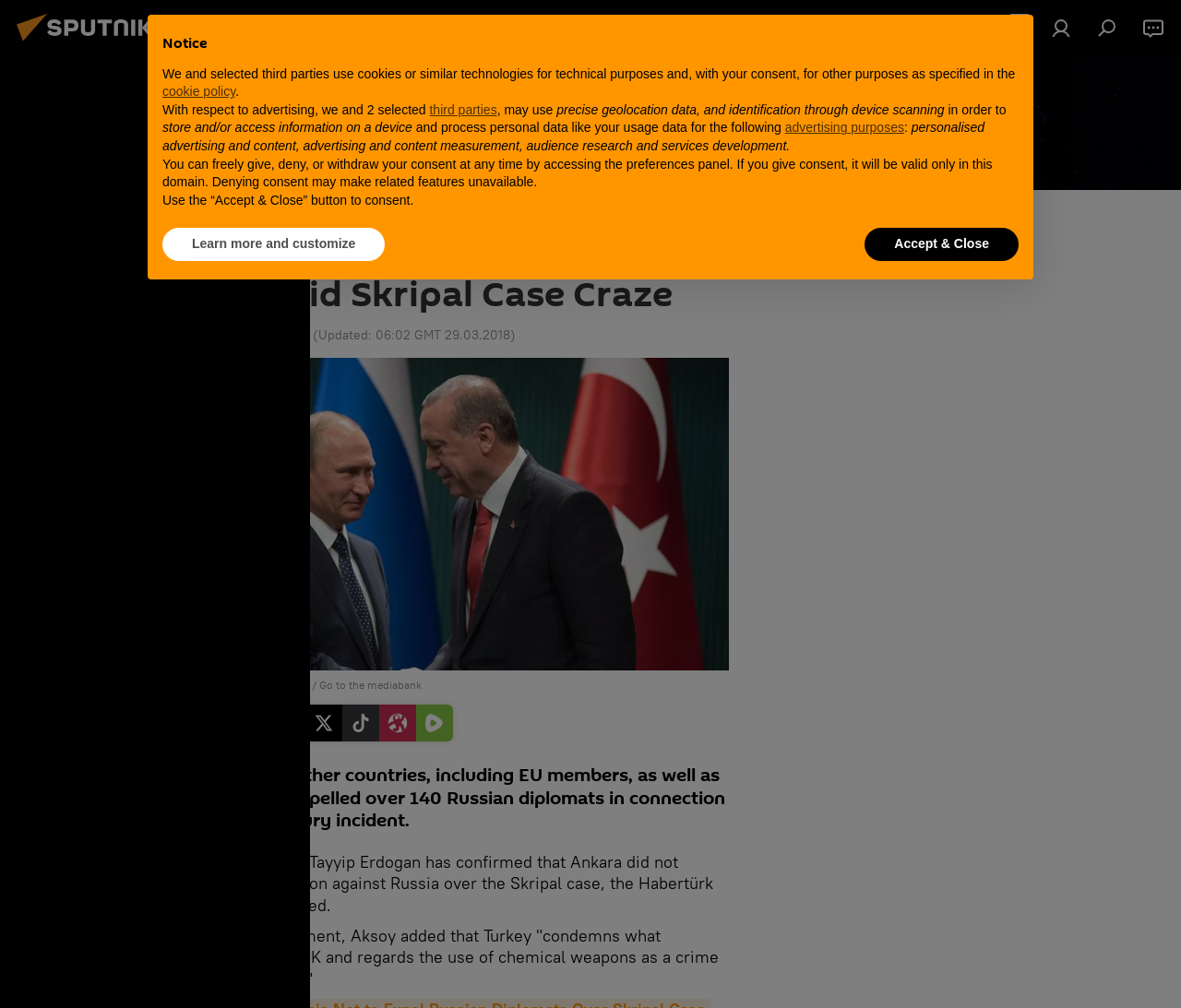Could you locate the bounding box coordinates for the section that should be clicked to accomplish this task: "Subscribe to the news".

[0.156, 0.708, 0.22, 0.729]